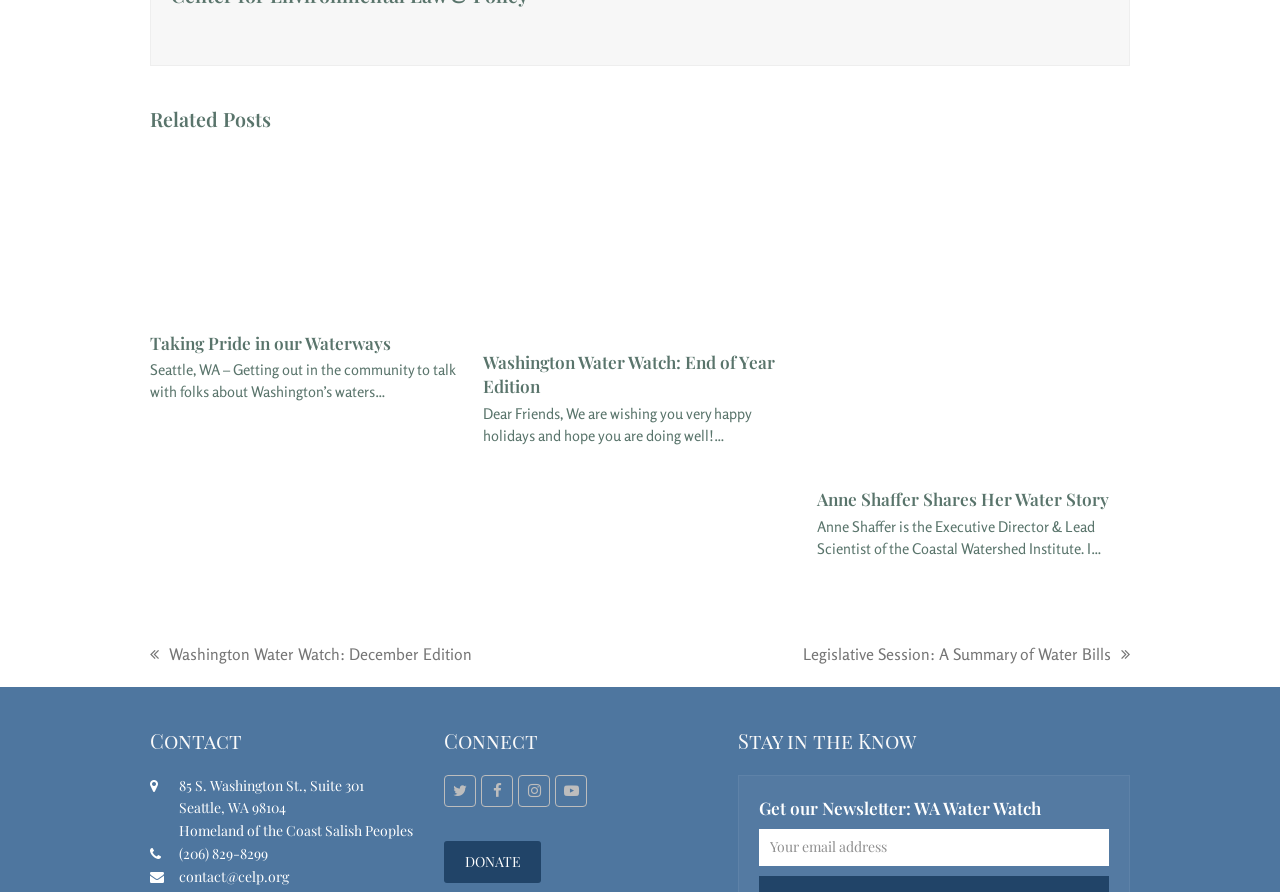Extract the bounding box coordinates for the HTML element that matches this description: "contact@celp.org". The coordinates should be four float numbers between 0 and 1, i.e., [left, top, right, bottom].

[0.14, 0.972, 0.226, 0.993]